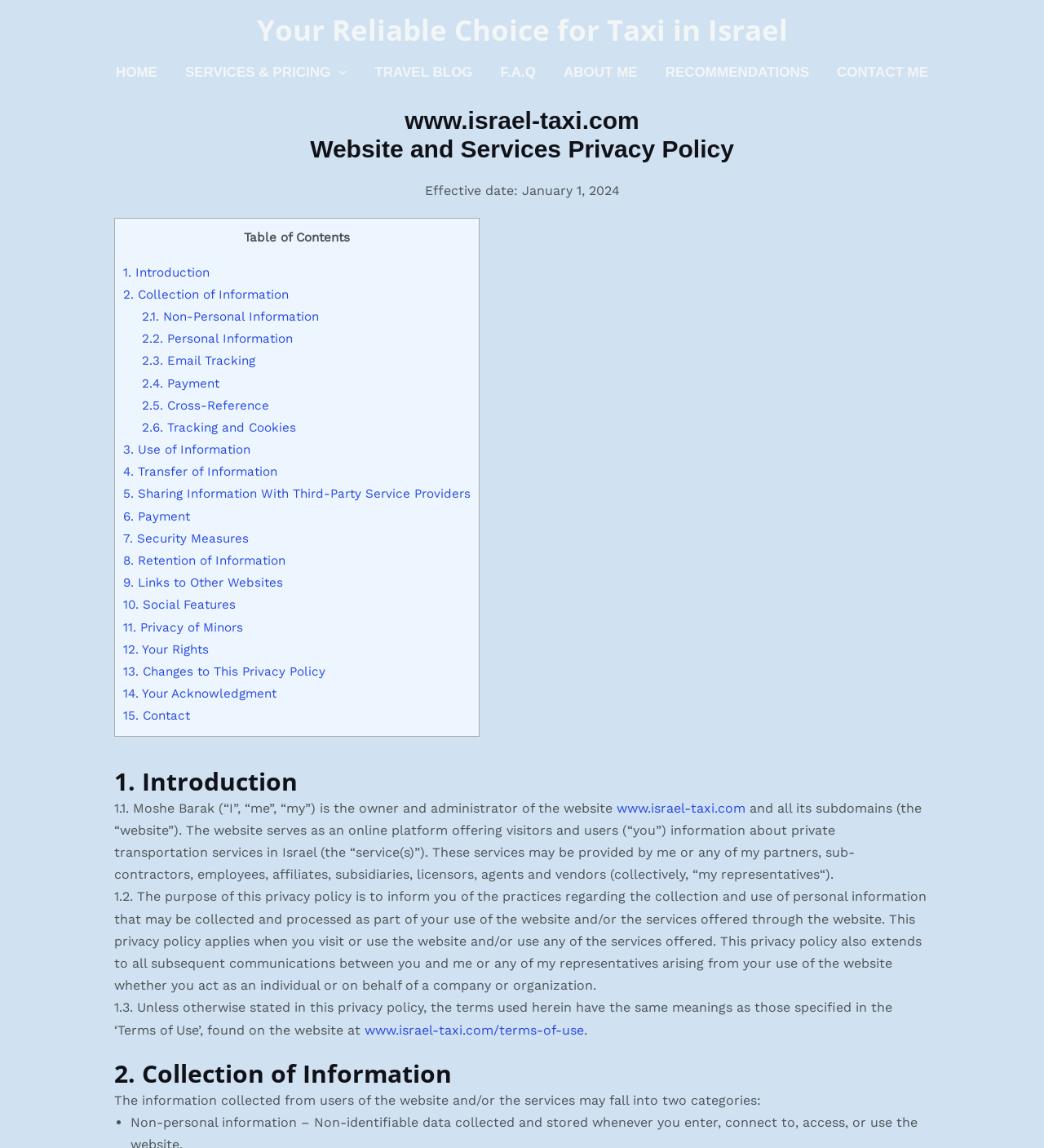Predict the bounding box of the UI element based on the description: "BOMB IT". The coordinates should be four float numbers between 0 and 1, formatted as [left, top, right, bottom].

None